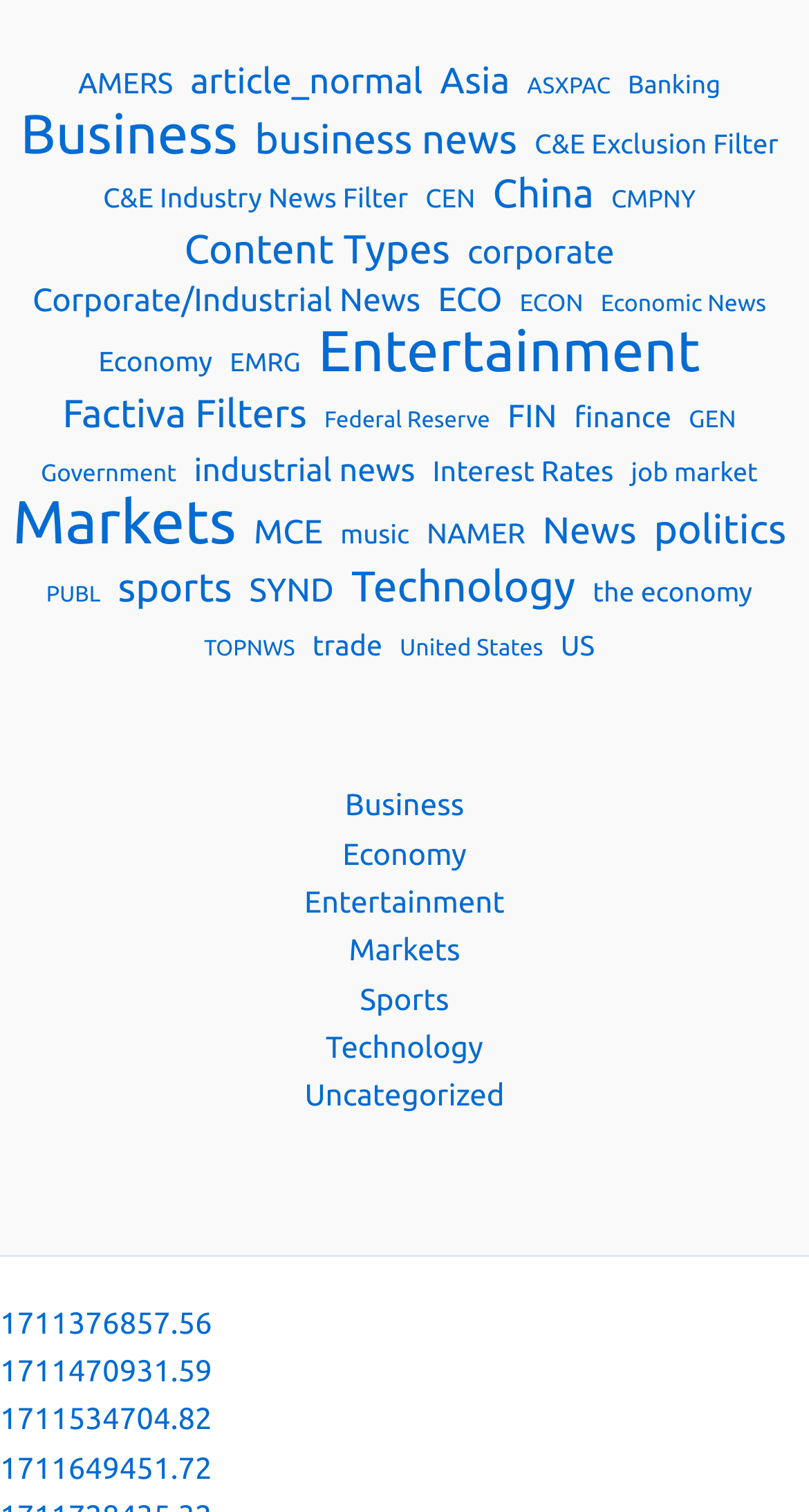Kindly determine the bounding box coordinates of the area that needs to be clicked to fulfill this instruction: "View 'Entertainment' news".

[0.393, 0.217, 0.866, 0.249]